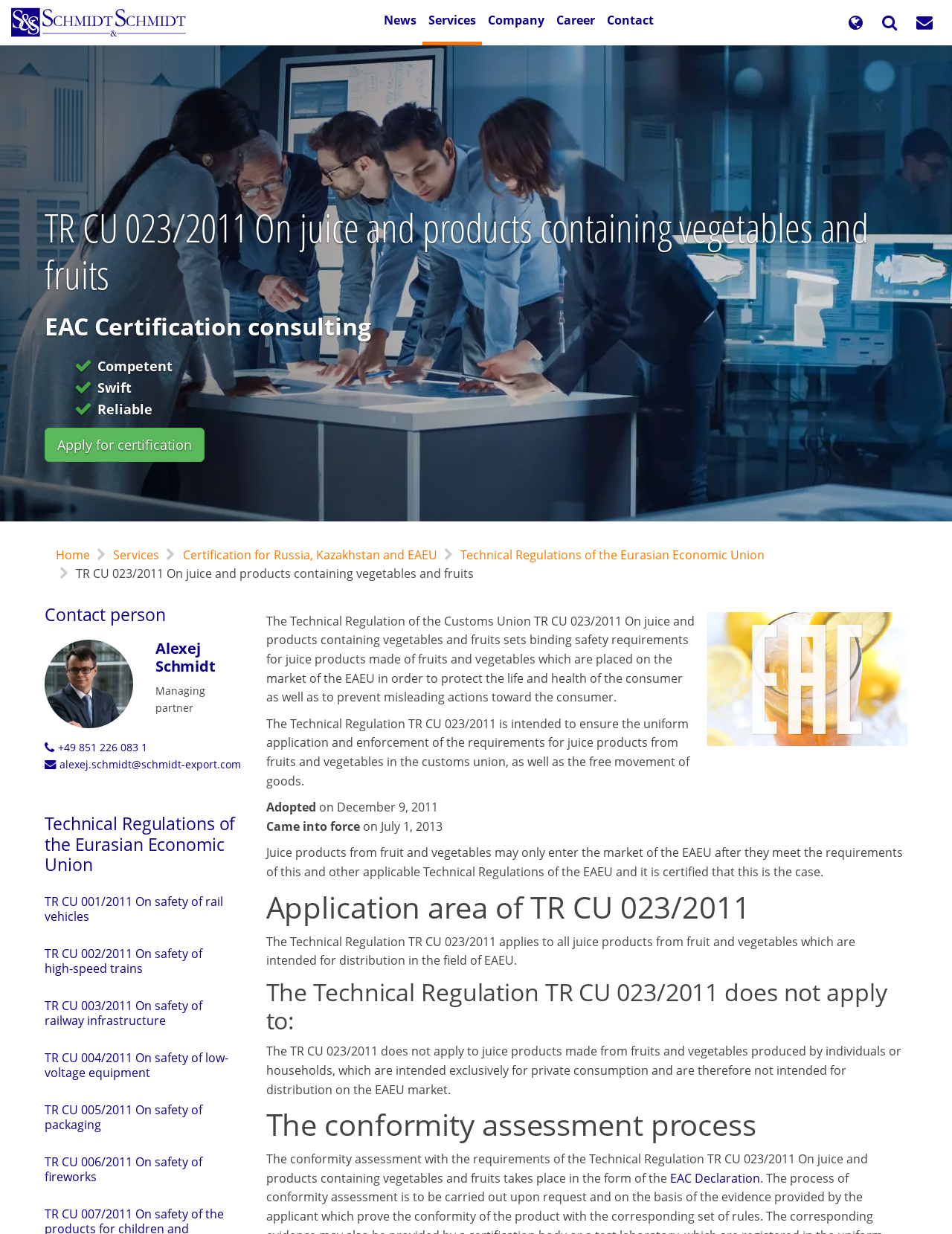Locate the bounding box coordinates of the element that should be clicked to fulfill the instruction: "Change the language".

[0.883, 0.008, 0.915, 0.029]